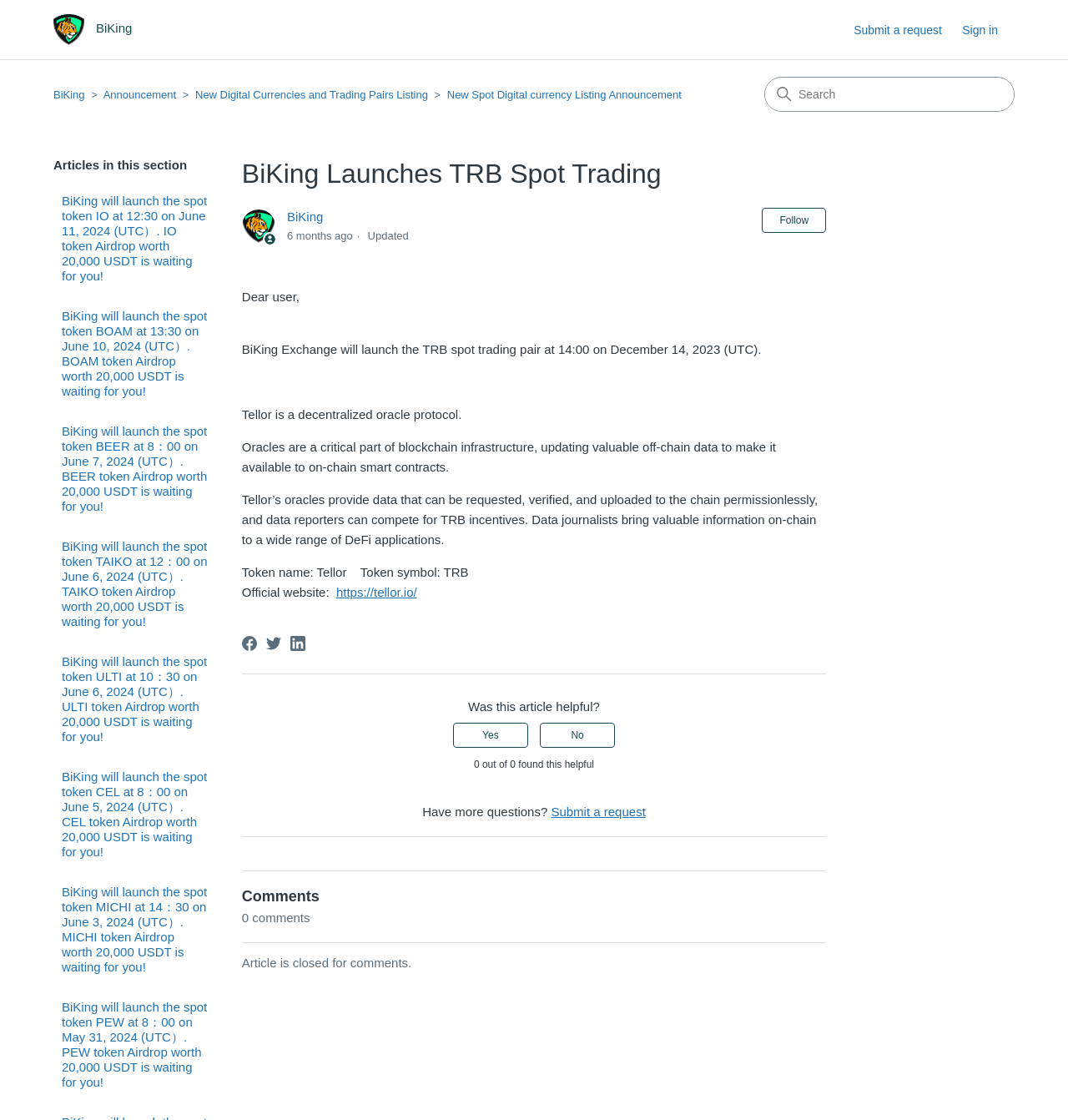Please identify the primary heading on the webpage and return its text.

BiKing Launches TRB Spot Trading